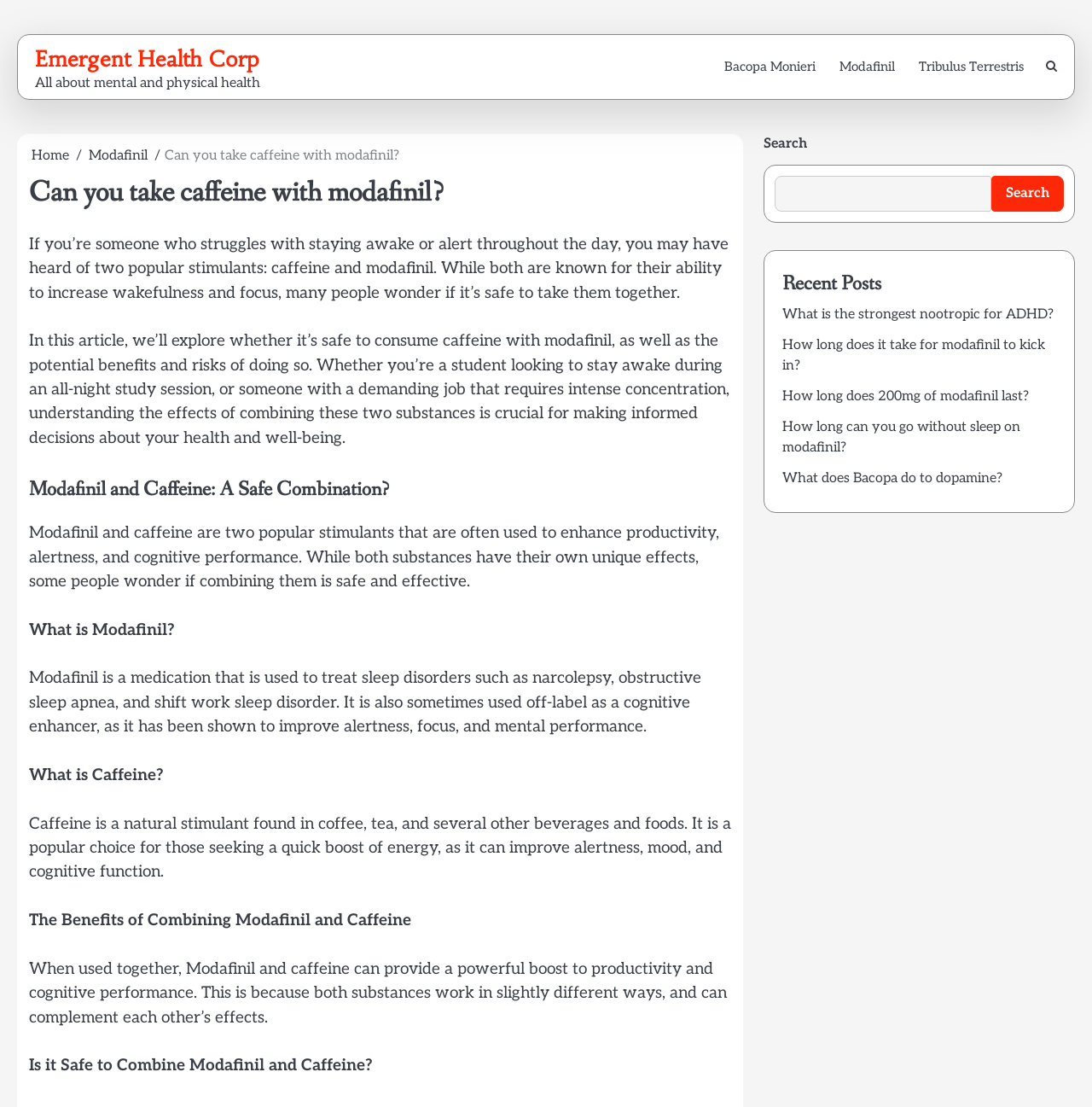Please locate and retrieve the main header text of the webpage.

Can you take caffeine with modafinil?